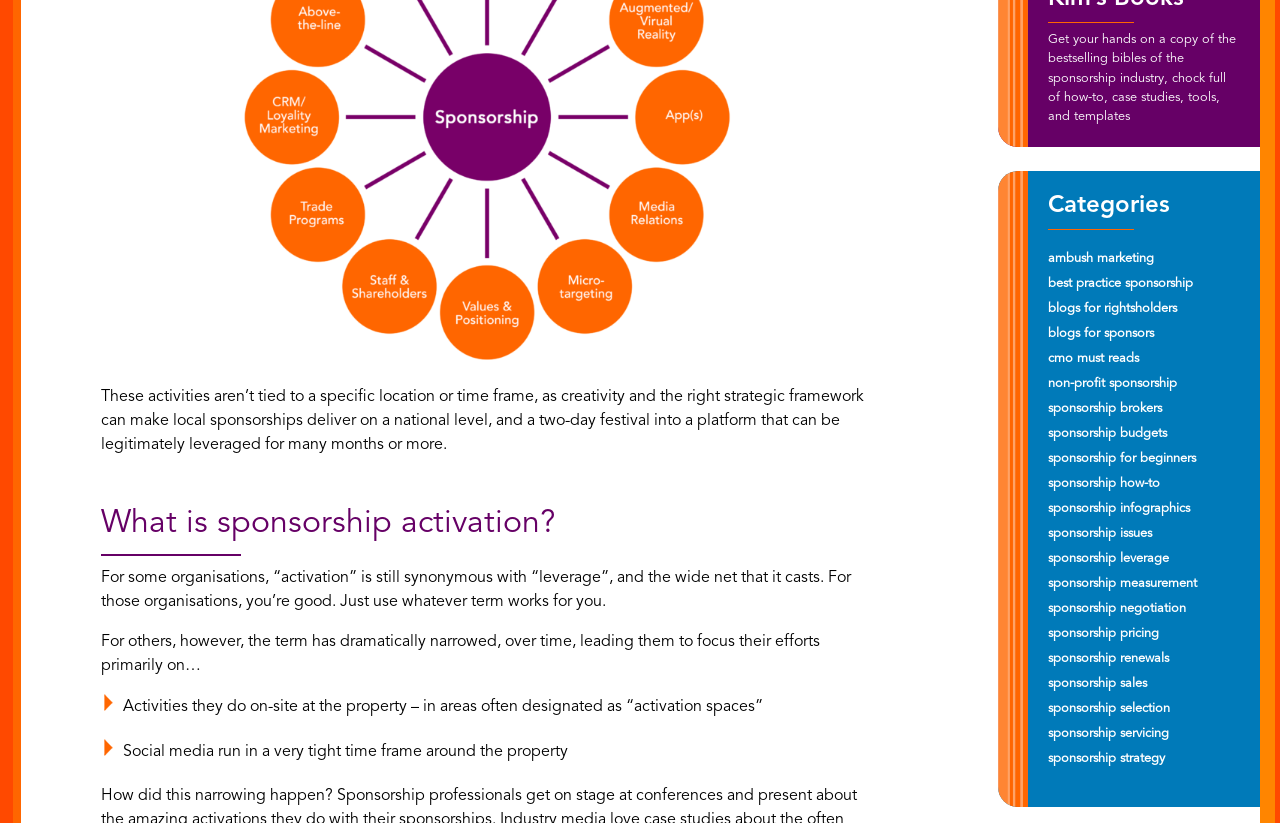Answer the following in one word or a short phrase: 
What is the purpose of activation spaces?

on-site activities